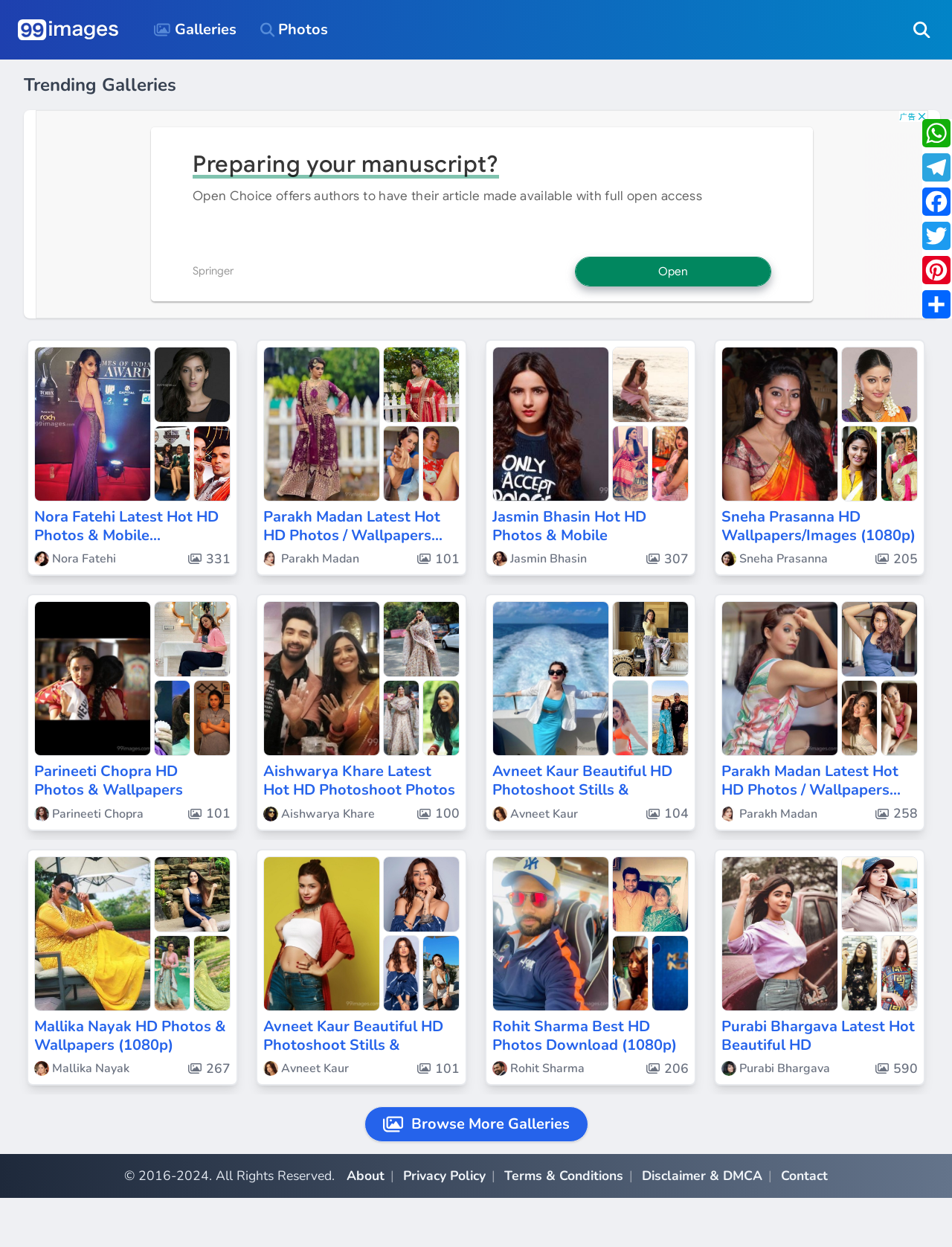Provide the bounding box coordinates for the UI element that is described as: "267".

[0.198, 0.849, 0.242, 0.865]